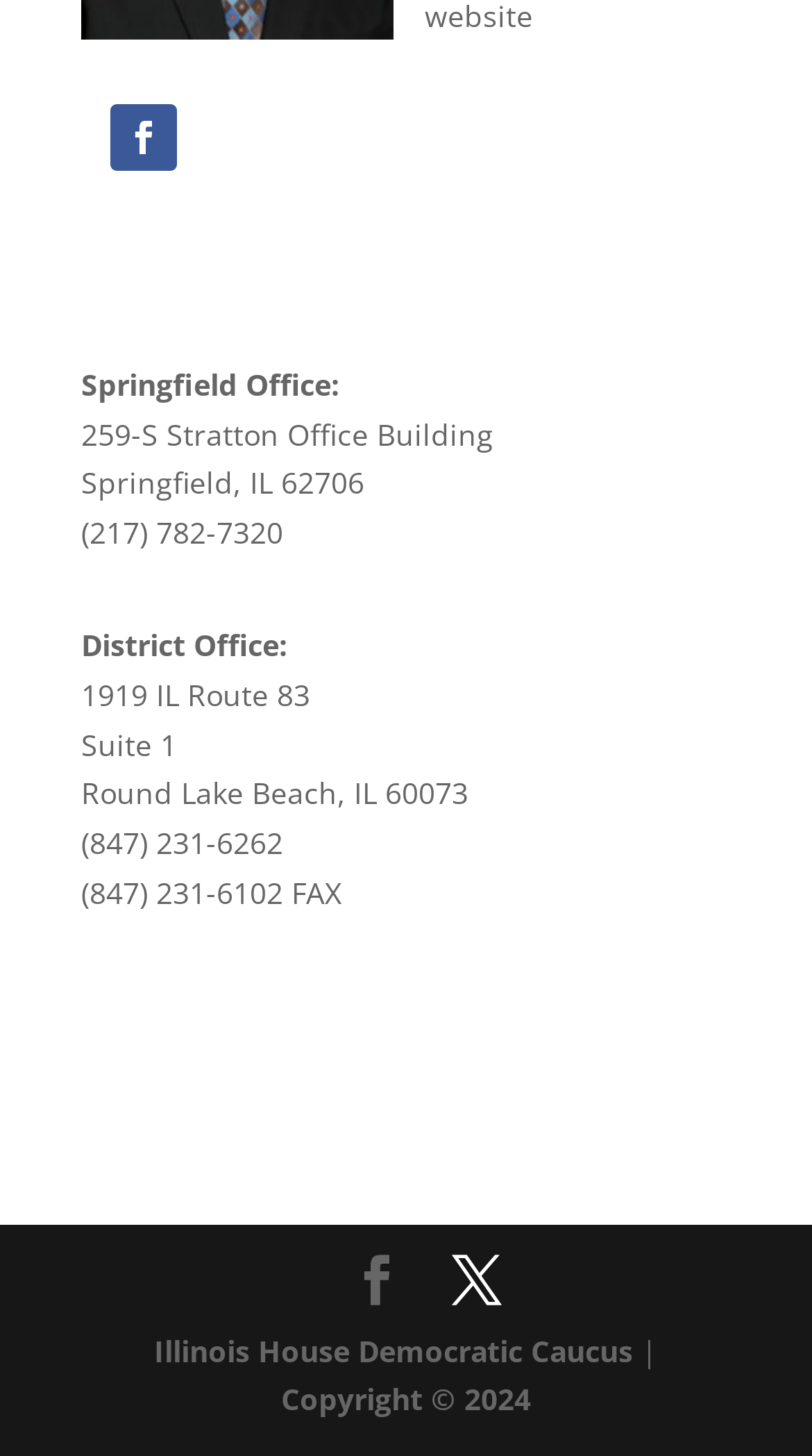Identify the bounding box for the given UI element using the description provided. Coordinates should be in the format (top-left x, top-left y, bottom-right x, bottom-right y) and must be between 0 and 1. Here is the description: Follow

[0.136, 0.071, 0.218, 0.117]